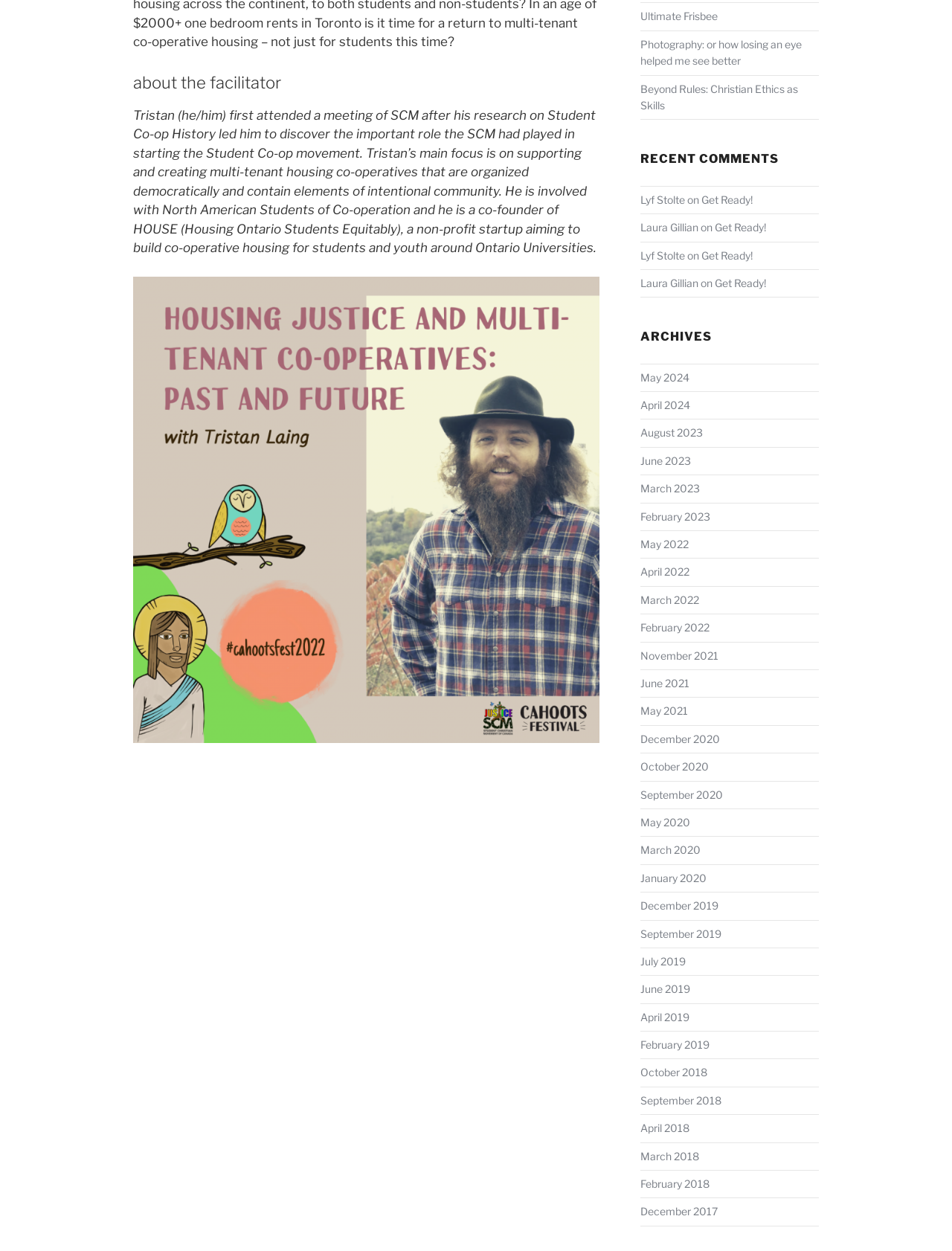Find the bounding box coordinates for the UI element that matches this description: "March 2023".

[0.673, 0.385, 0.735, 0.396]